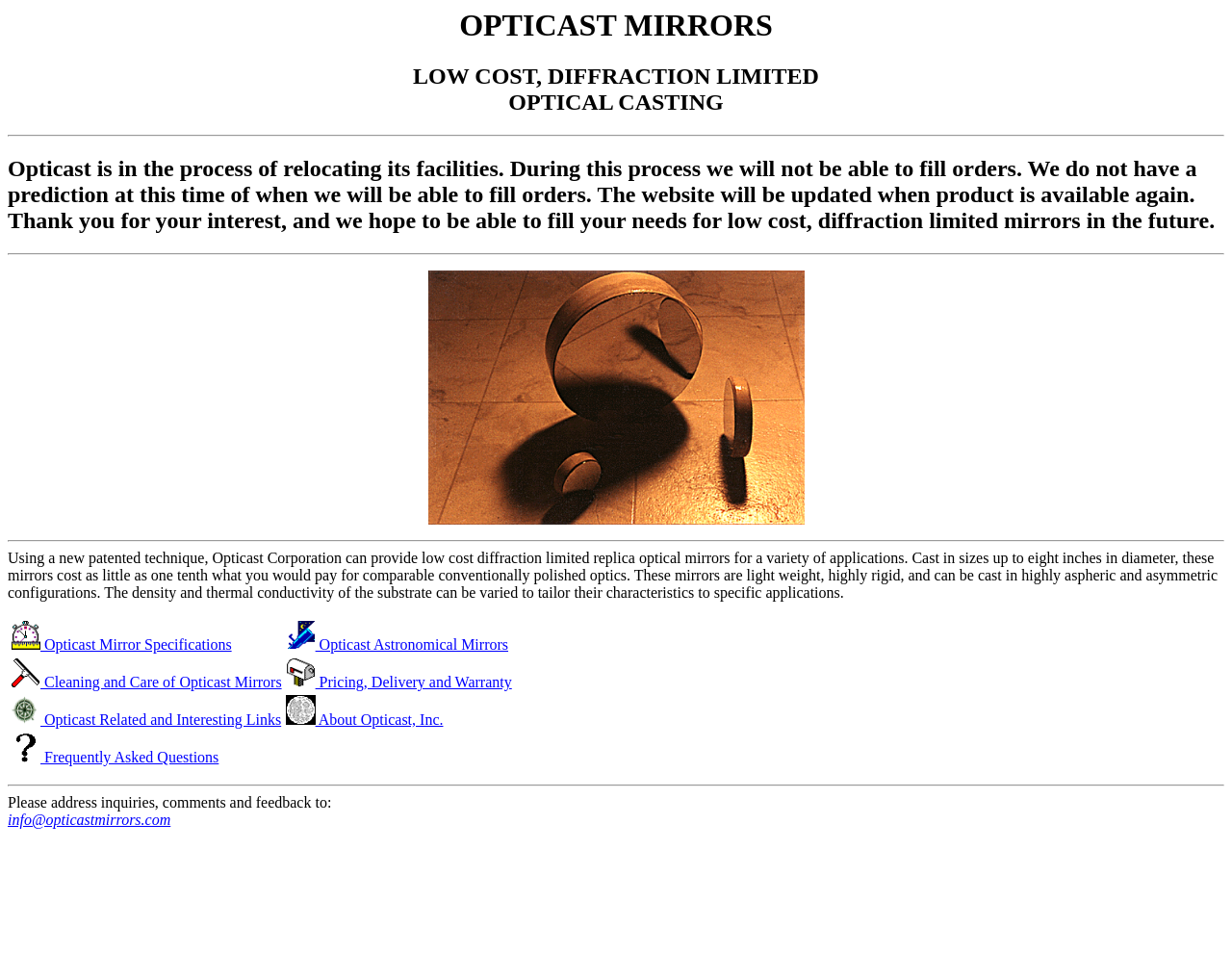Please provide the bounding box coordinates for the element that needs to be clicked to perform the following instruction: "Read about Jeff Wilson's book". The coordinates should be given as four float numbers between 0 and 1, i.e., [left, top, right, bottom].

None